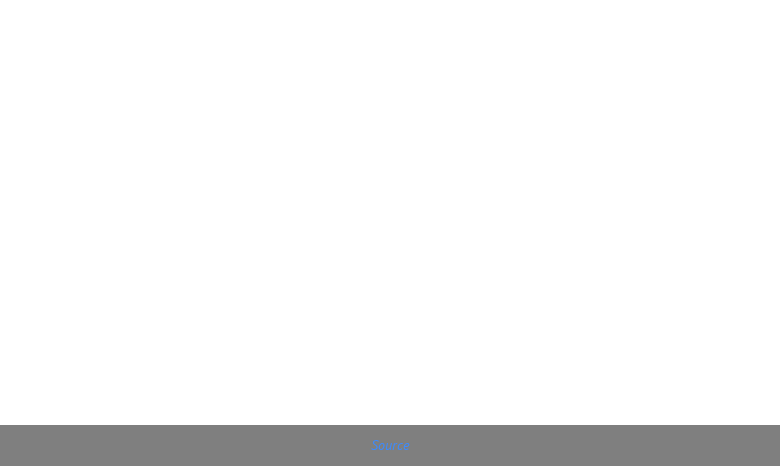Give a one-word or one-phrase response to the question:
What happens when a website has a secure SSL certificate?

Higher conversion rates